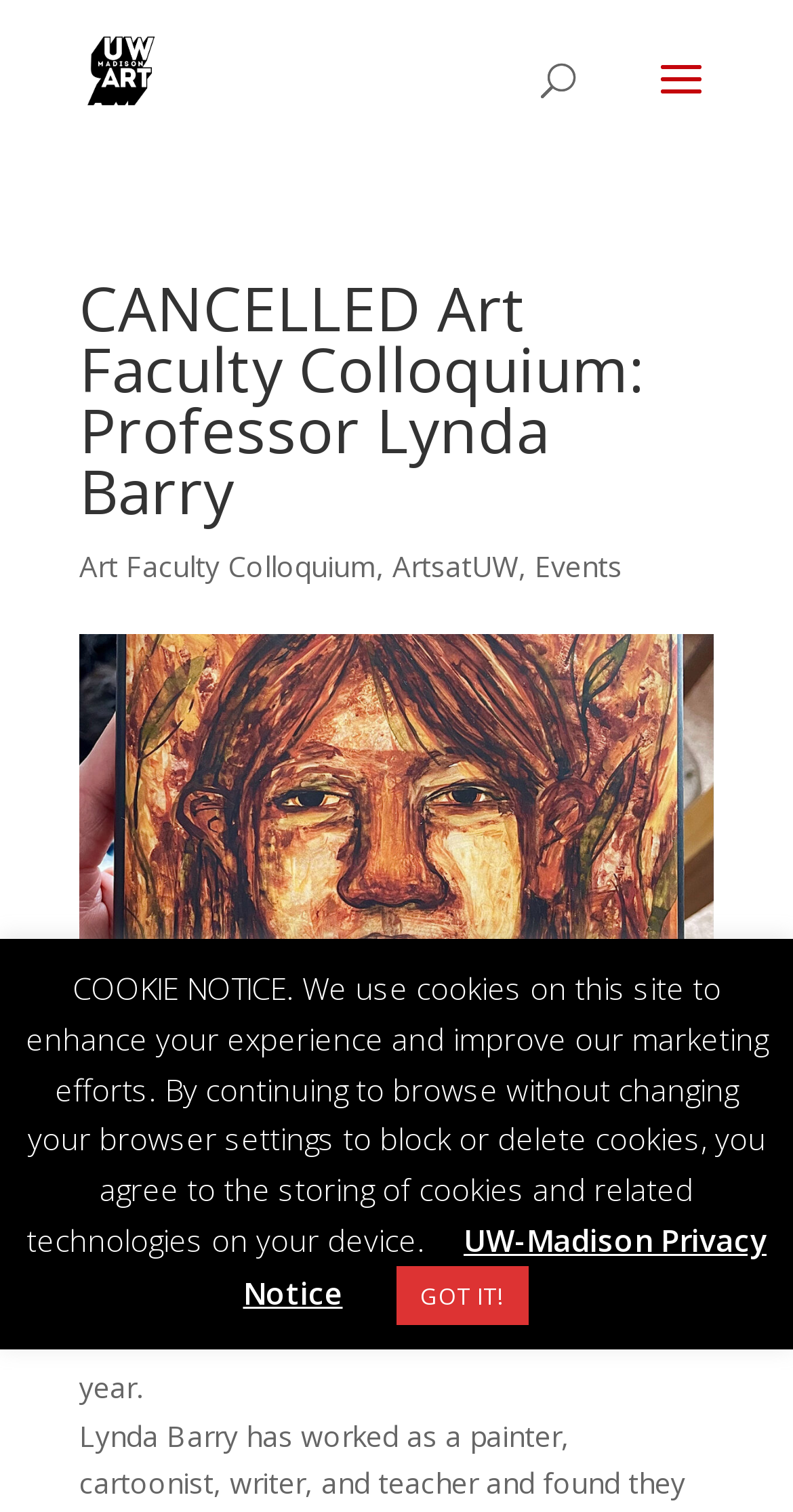Extract the bounding box coordinates for the described element: "Events". The coordinates should be represented as four float numbers between 0 and 1: [left, top, right, bottom].

[0.674, 0.362, 0.785, 0.387]